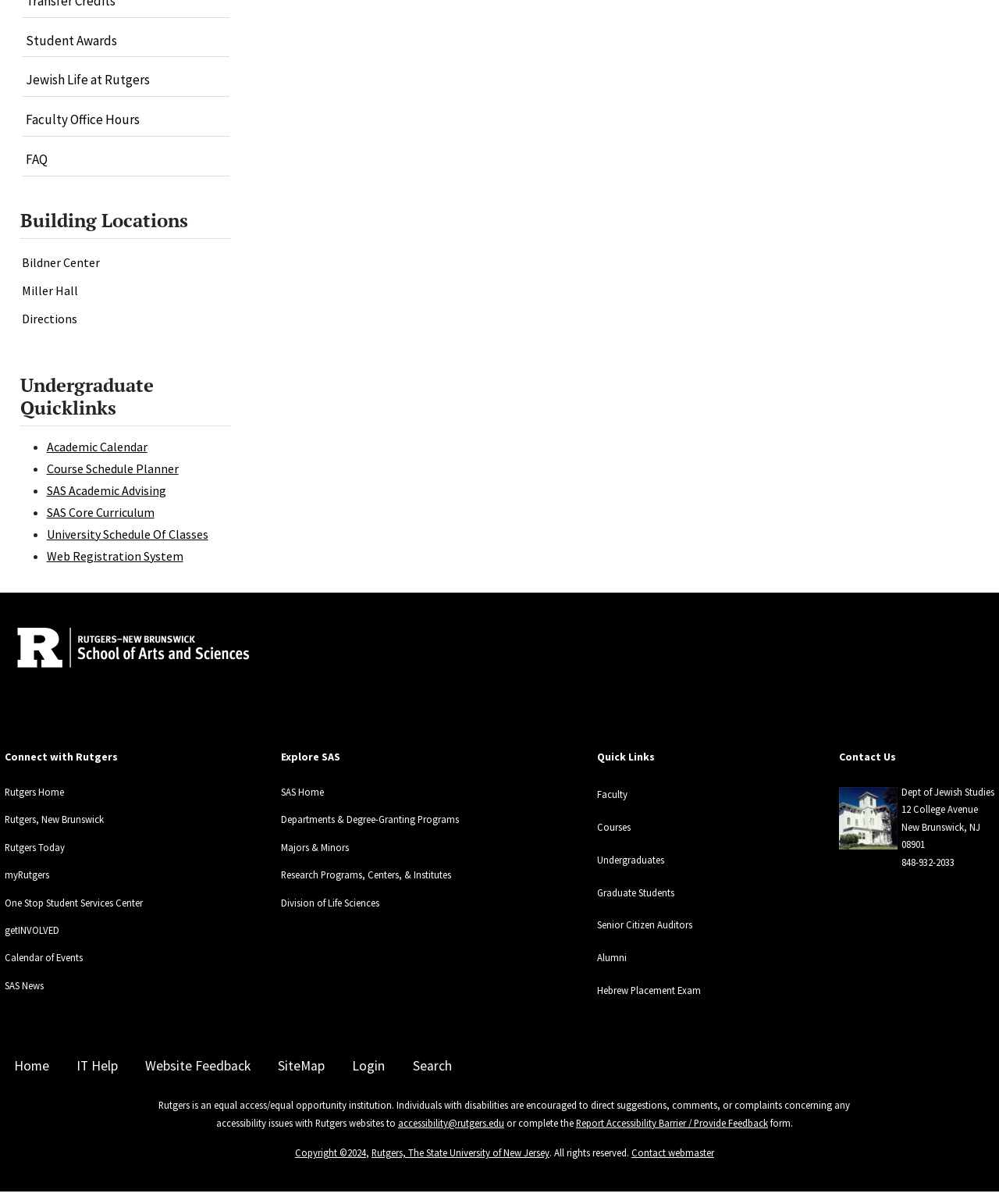Given the description Senior Citizen Auditors, predict the bounding box coordinates of the UI element. Ensure the coordinates are in the format (top-left x, top-left y, bottom-right x, bottom-right y) and all values are between 0 and 1.

[0.598, 0.763, 0.693, 0.773]